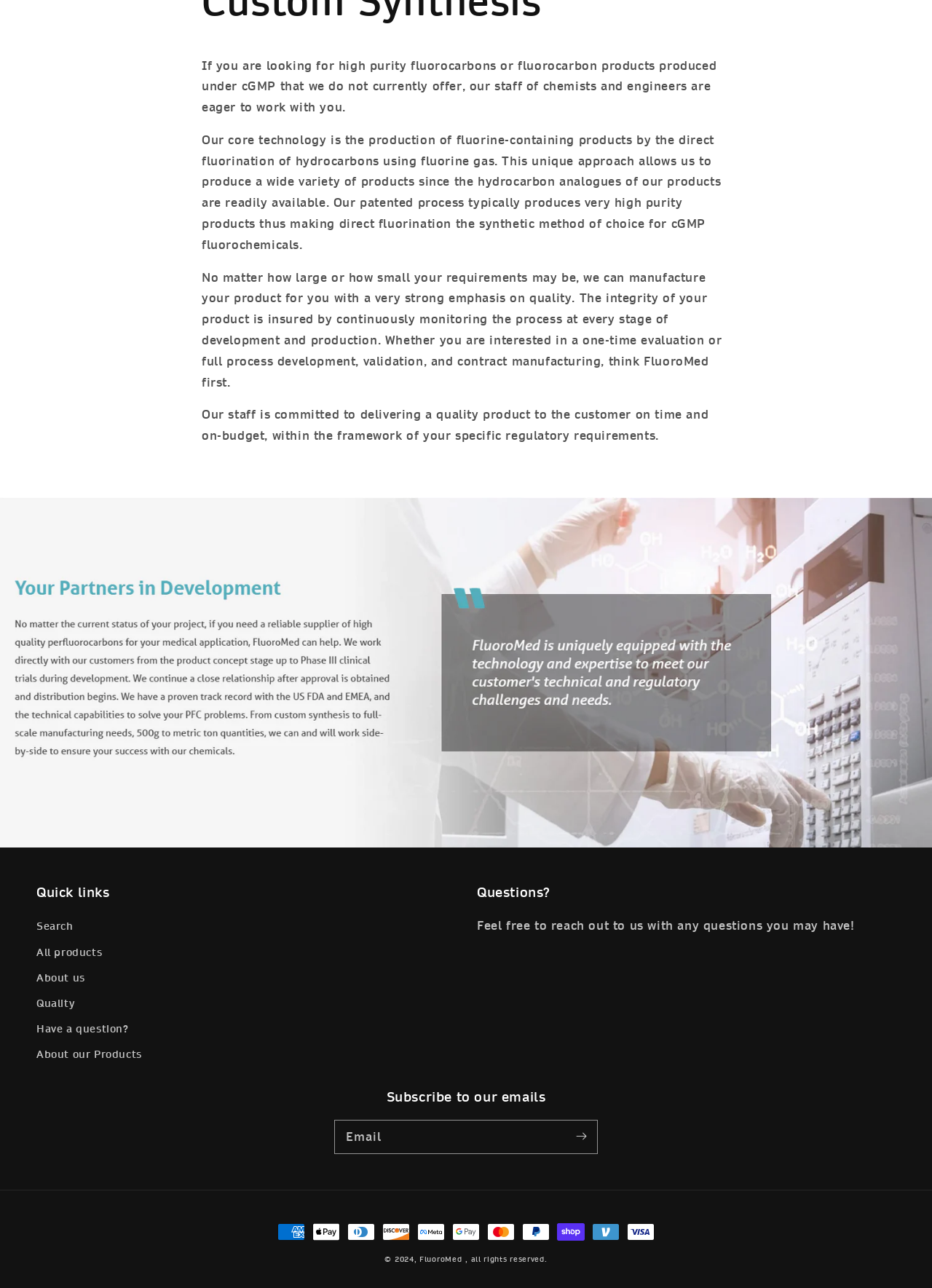Provide the bounding box coordinates of the HTML element this sentence describes: "About us". The bounding box coordinates consist of four float numbers between 0 and 1, i.e., [left, top, right, bottom].

[0.039, 0.749, 0.091, 0.769]